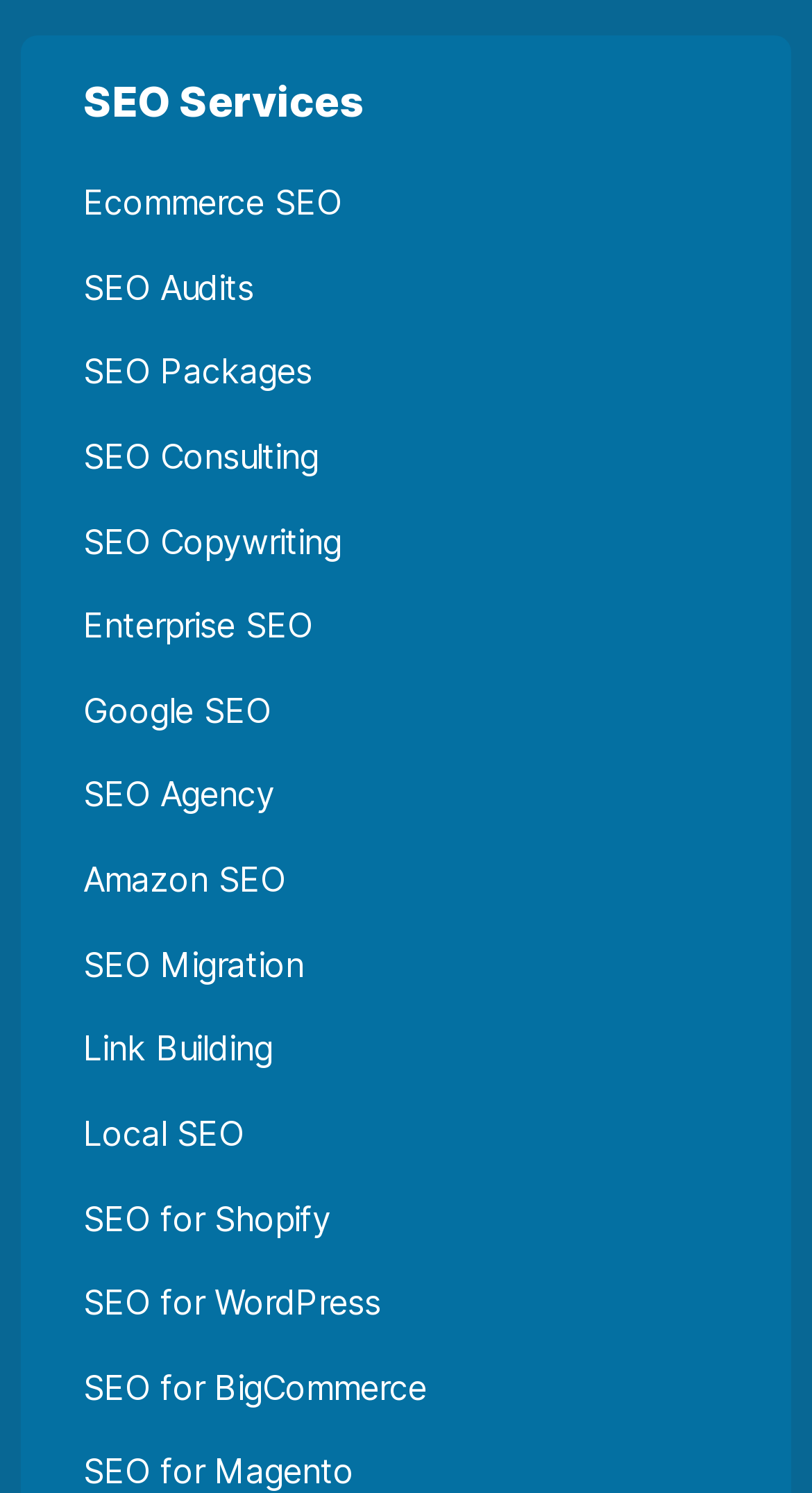Use one word or a short phrase to answer the question provided: 
Is there an SEO service for Amazon?

Yes